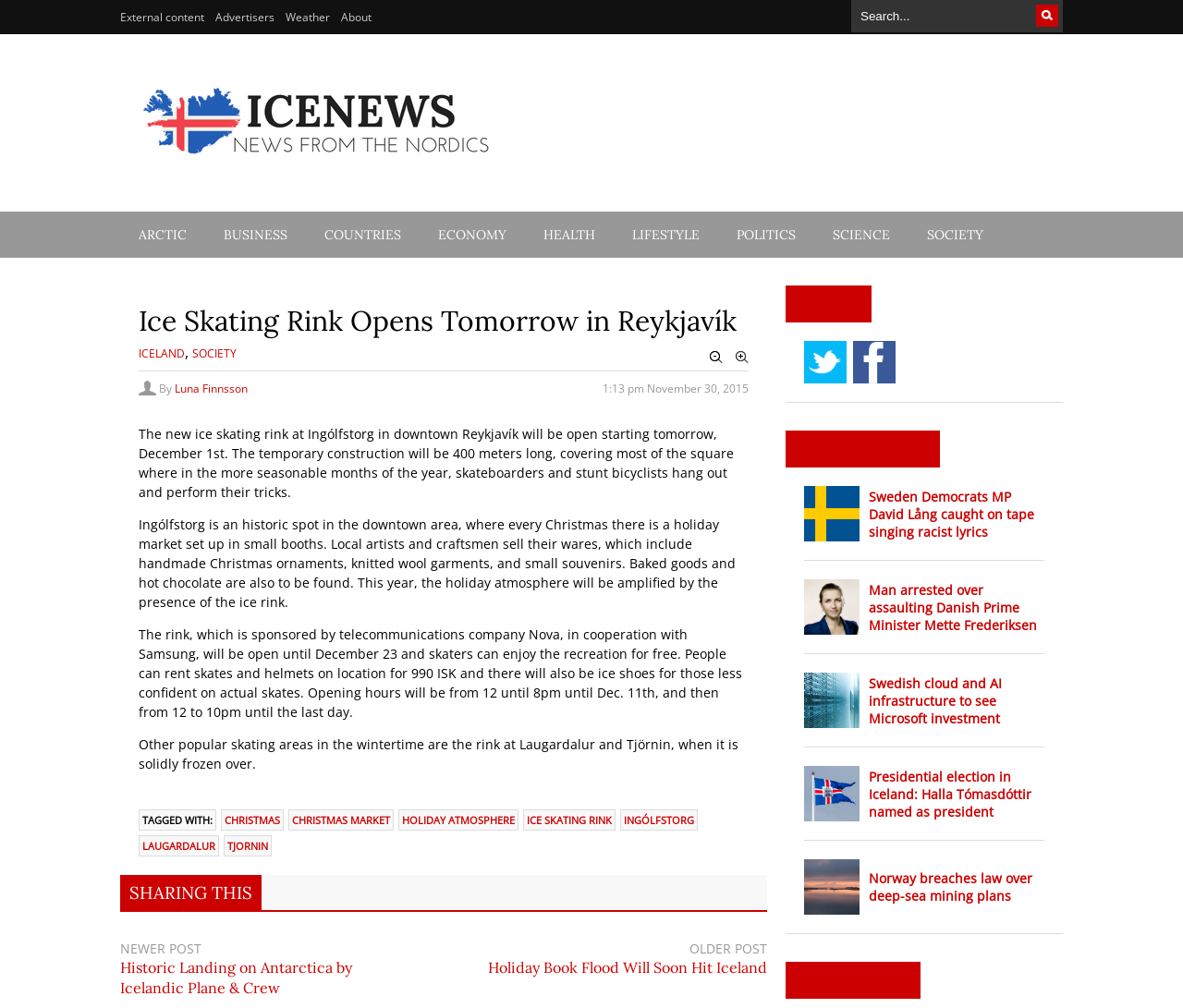Please provide the bounding box coordinates for the element that needs to be clicked to perform the following instruction: "Click Apply Here". The coordinates should be given as four float numbers between 0 and 1, i.e., [left, top, right, bottom].

None